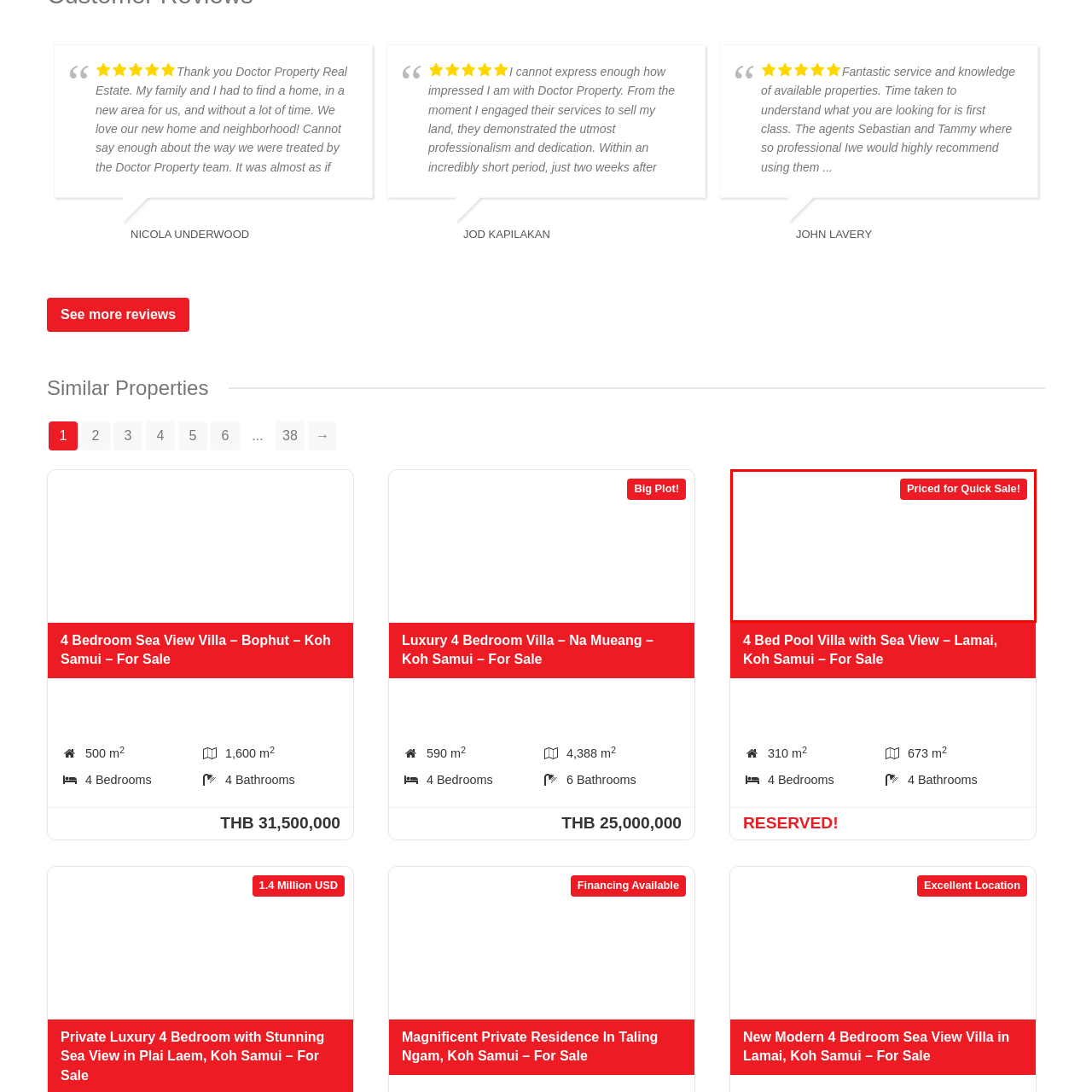How many bedrooms does the villa have?
Observe the image marked by the red bounding box and answer in detail.

The number of bedrooms in the villa can be found in the caption, which clearly mentions that the villa is a 3-bedroom pool villa.